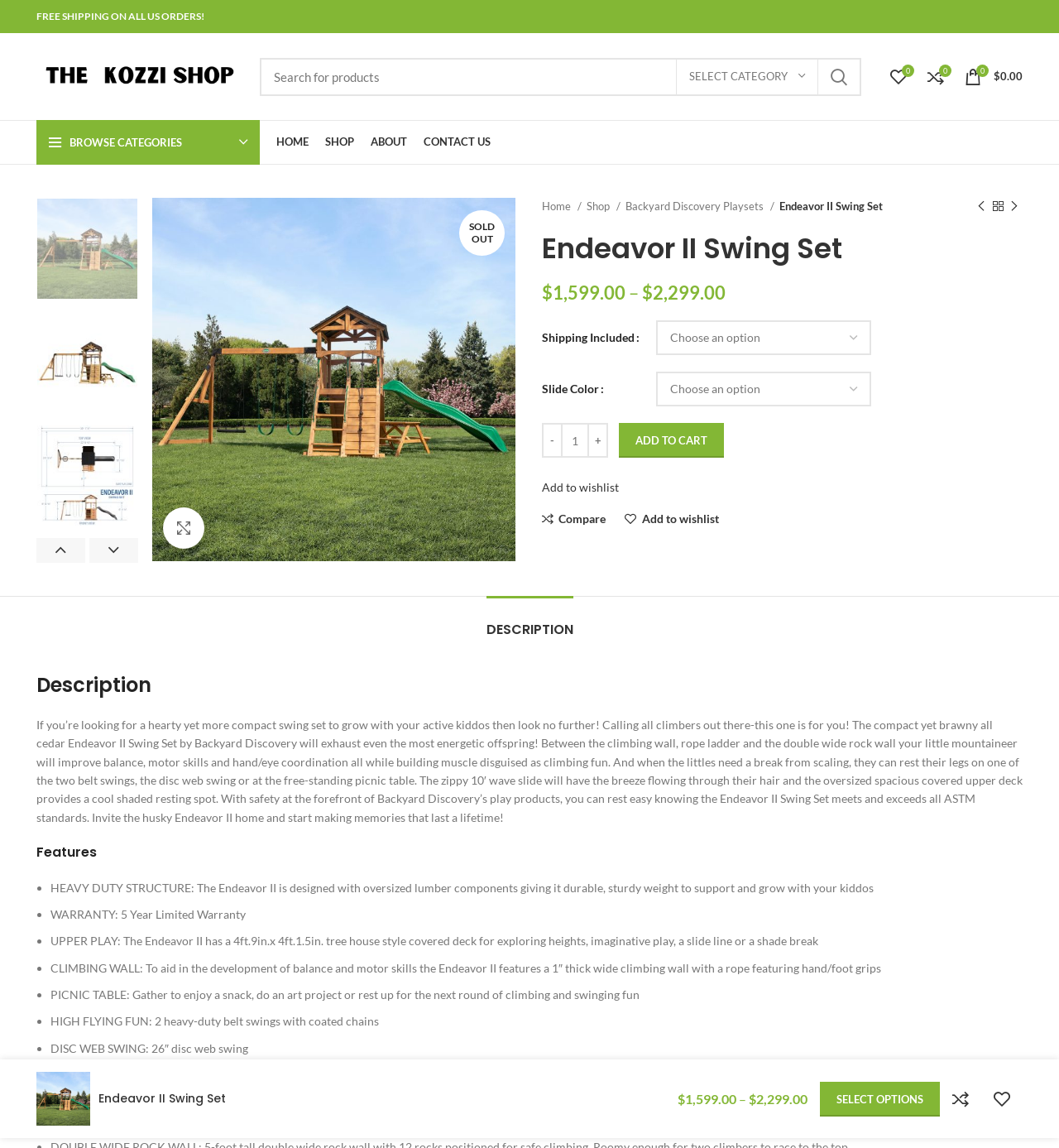What is the height of the upper play deck?
Using the image as a reference, answer the question with a short word or phrase.

4ft.9in.